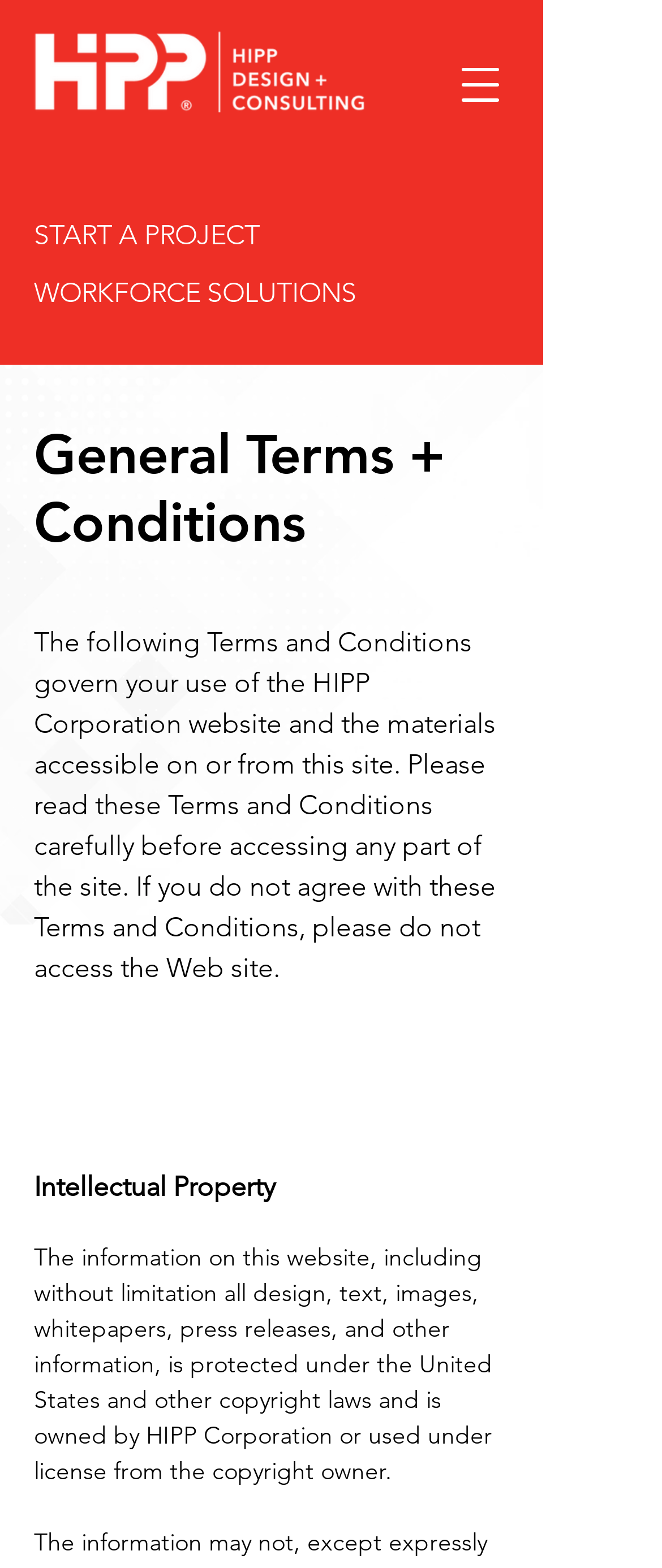What type of content is protected by copyright? Using the information from the screenshot, answer with a single word or phrase.

Information on the website